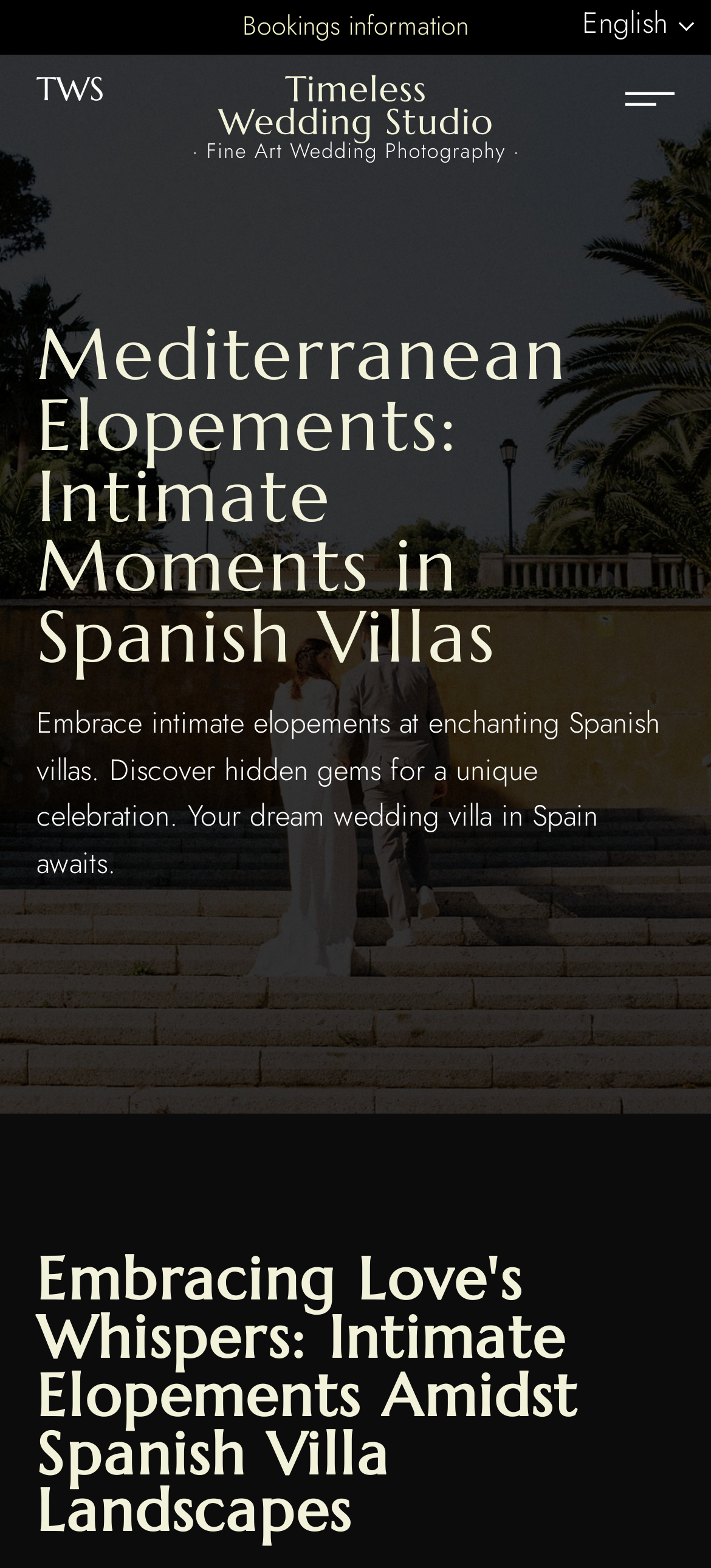What is the purpose of the 'Contact Page' link?
Give a detailed and exhaustive answer to the question.

I found the answer by looking at the link element with the text 'Contact Page' and its child element StaticText with the text 'Bookings information', which suggests that the link is for getting bookings information.